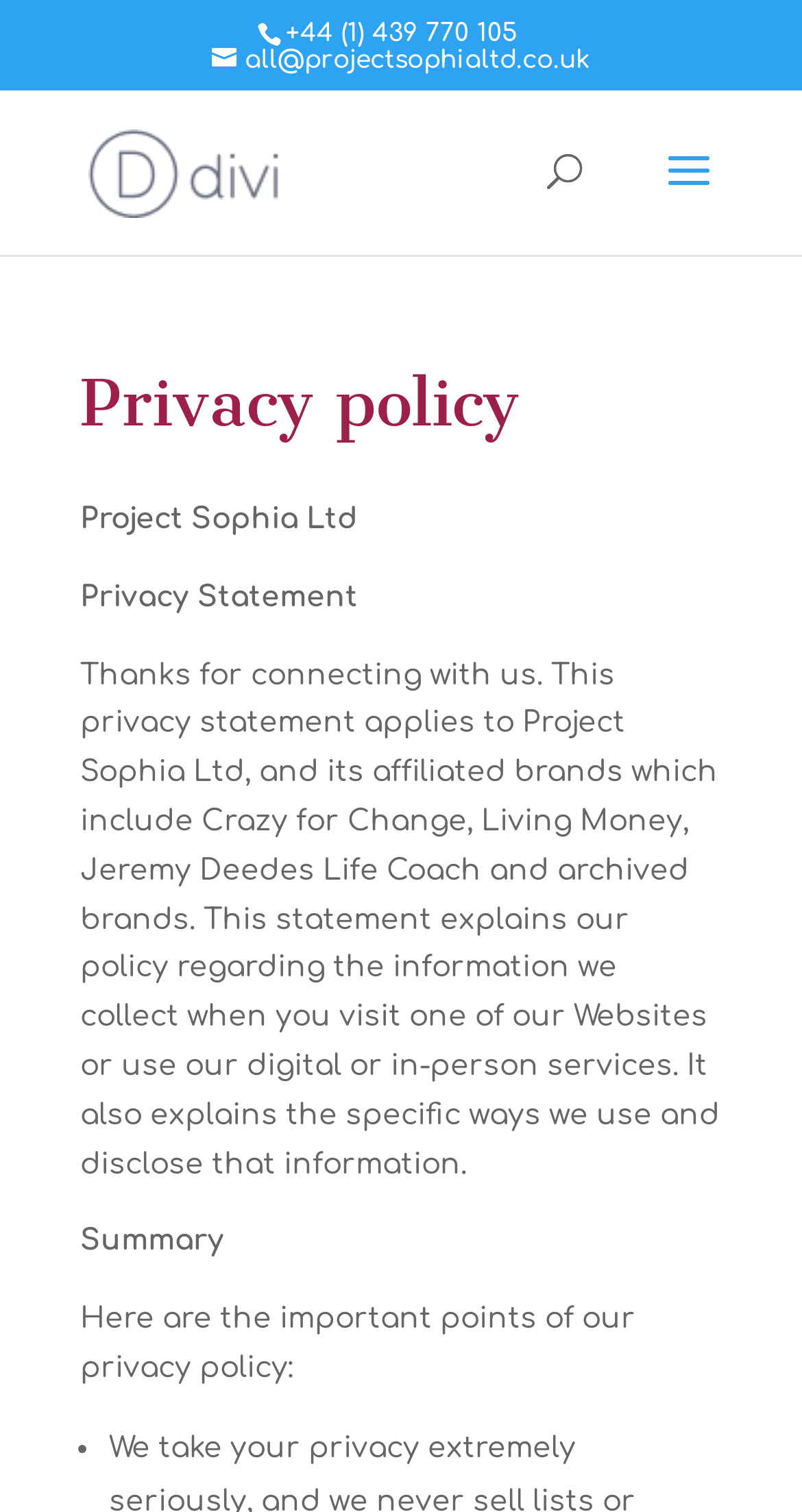What is the name of the company that owns this website?
Please give a well-detailed answer to the question.

I found the company name by looking at the static text element with the bounding box coordinates [0.1, 0.333, 0.446, 0.353], which contains the company name Project Sophia Ltd.